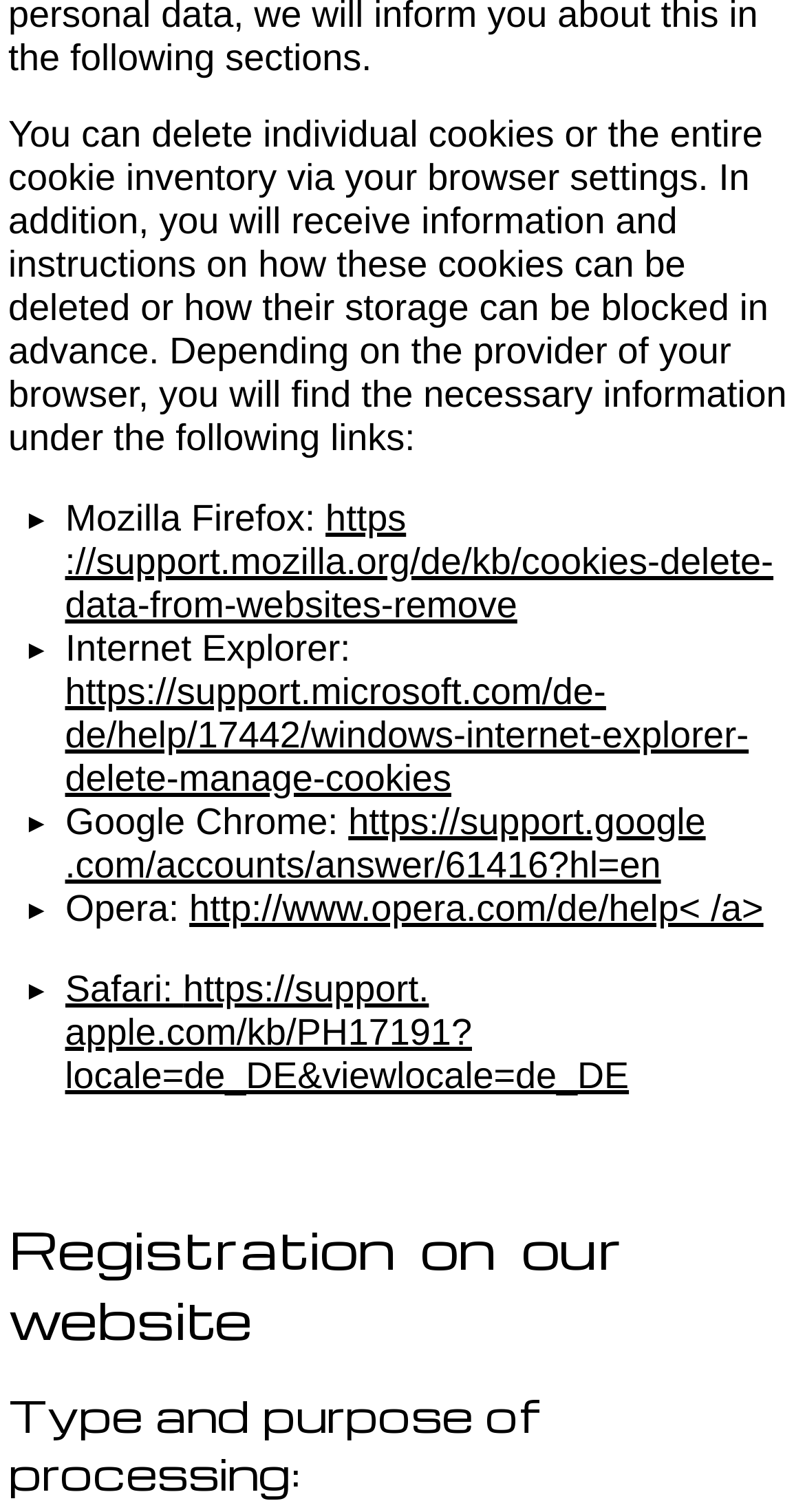How many headings are present on the webpage?
Please provide a comprehensive answer based on the visual information in the image.

The webpage has three headings, namely 'You can delete individual cookies or the entire cookie inventory via your browser settings.', 'Registration on our website', and 'Type and purpose of processing:'.